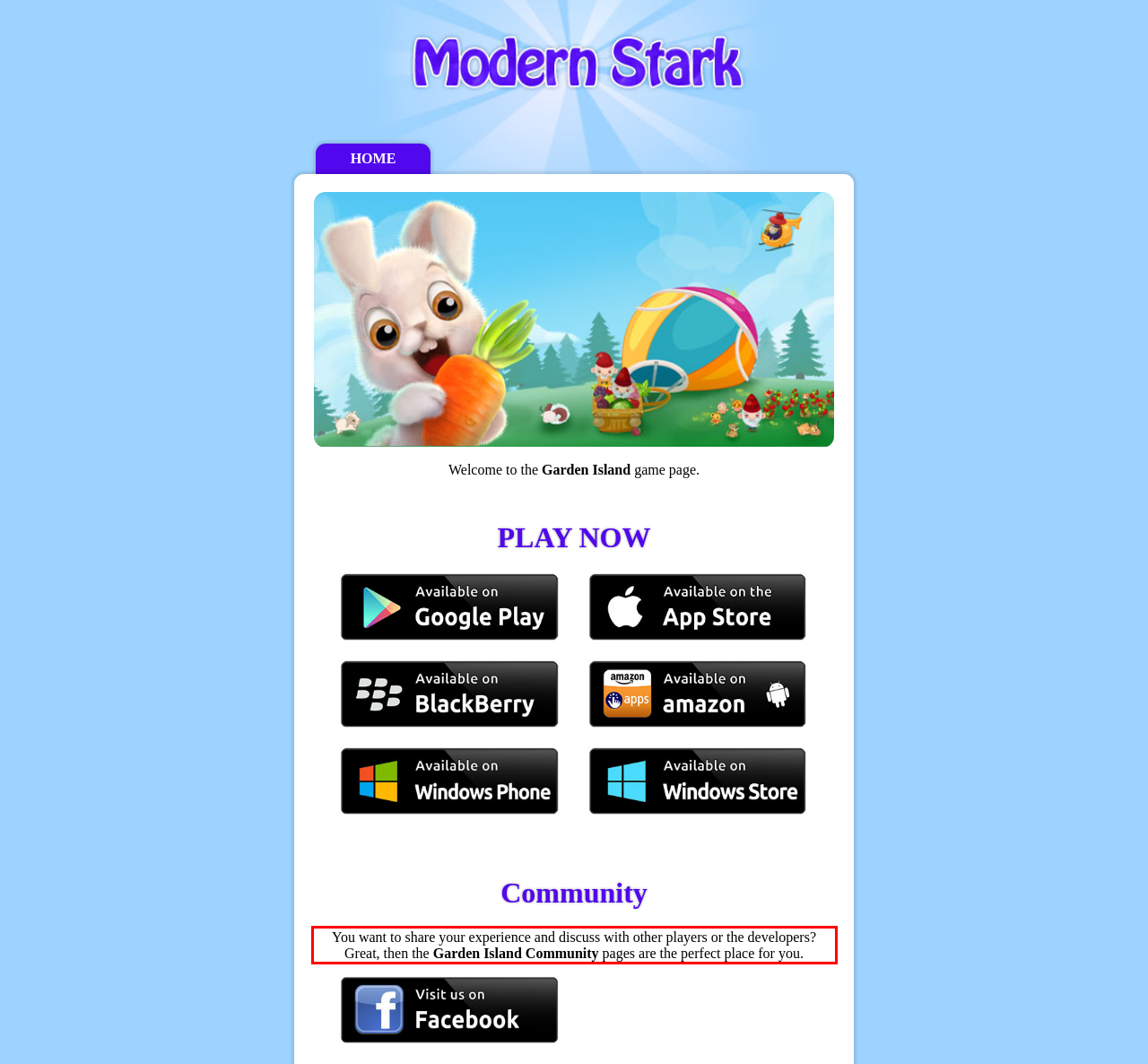Given a screenshot of a webpage containing a red rectangle bounding box, extract and provide the text content found within the red bounding box.

You want to share your experience and discuss with other players or the developers? Great, then the Garden Island Community pages are the perfect place for you.